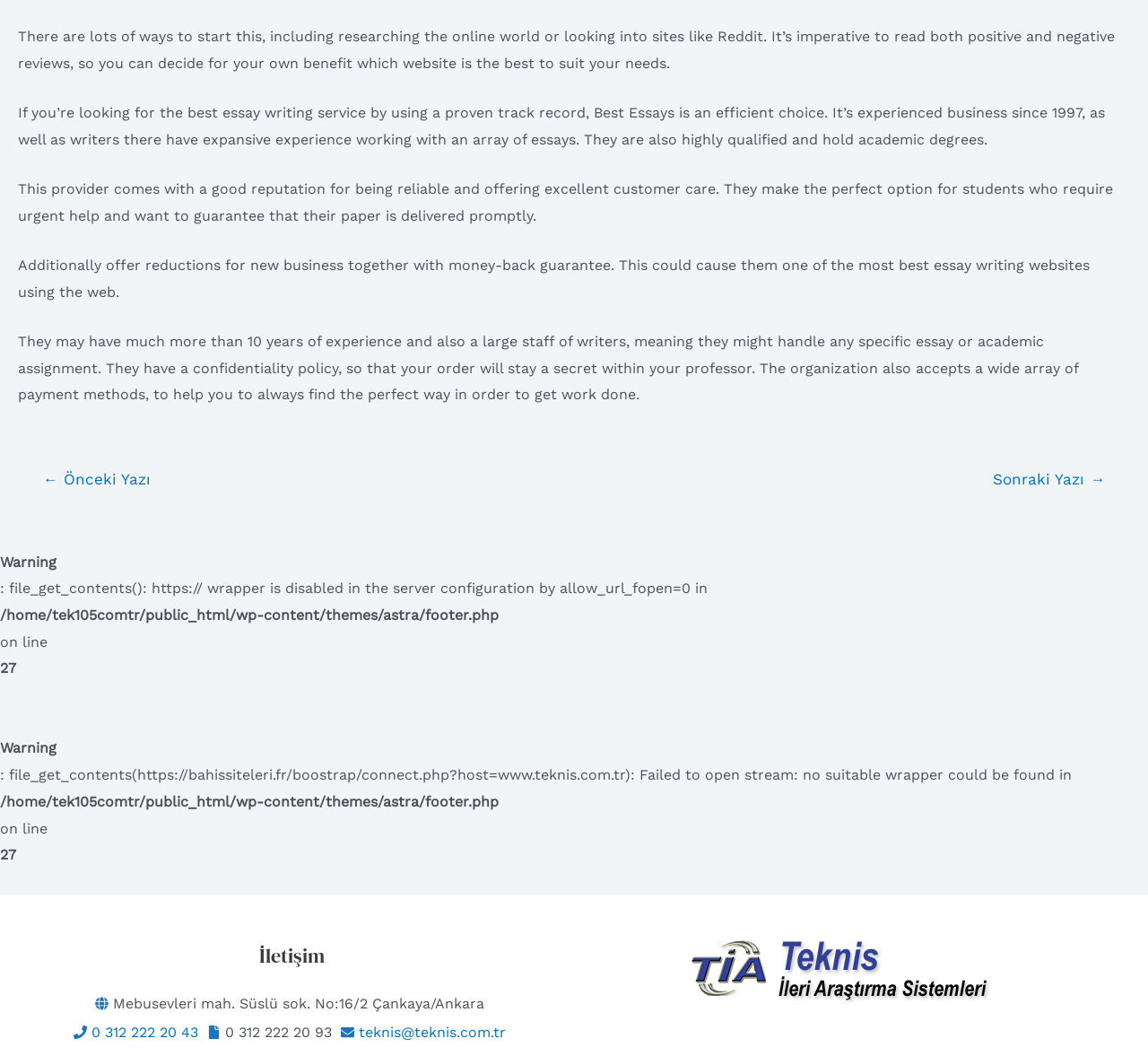Predict the bounding box of the UI element based on the description: "teknis@teknis.com.tr". The coordinates should be four float numbers between 0 and 1, formatted as [left, top, right, bottom].

[0.312, 0.969, 0.44, 0.985]